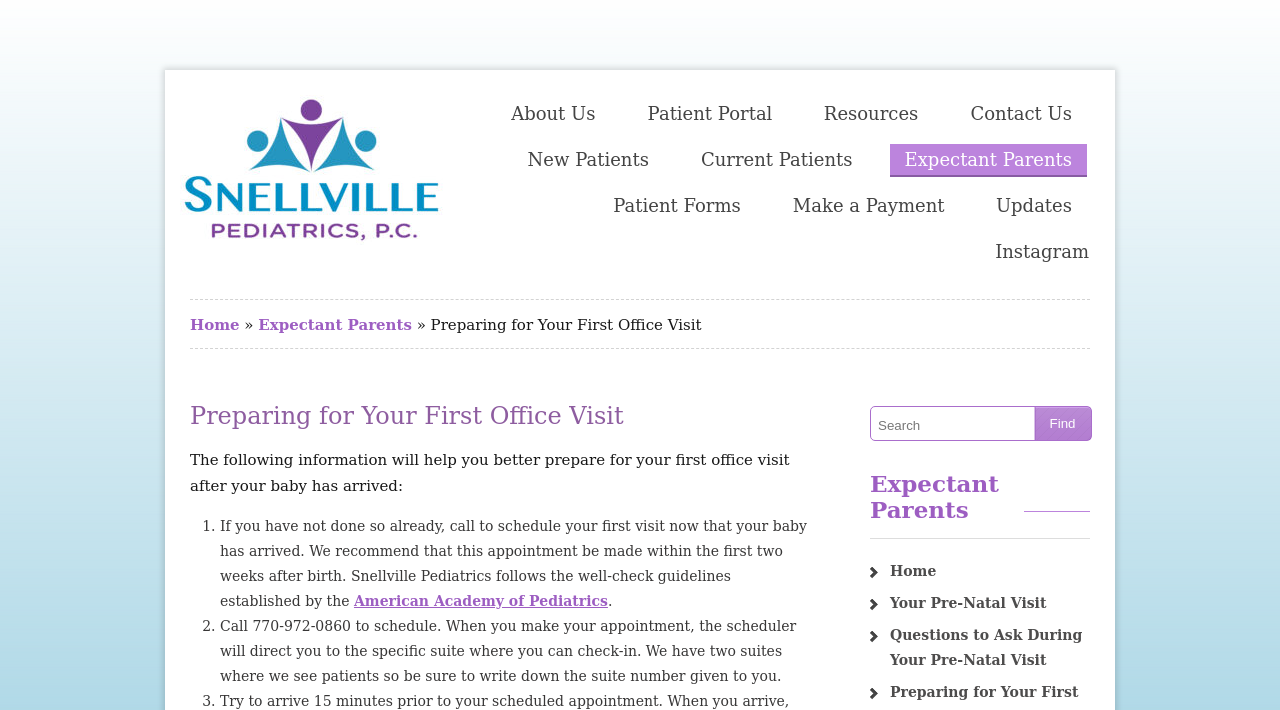Provide the bounding box coordinates for the area that should be clicked to complete the instruction: "Click Snellville Pediatrics logo".

[0.141, 0.227, 0.346, 0.249]